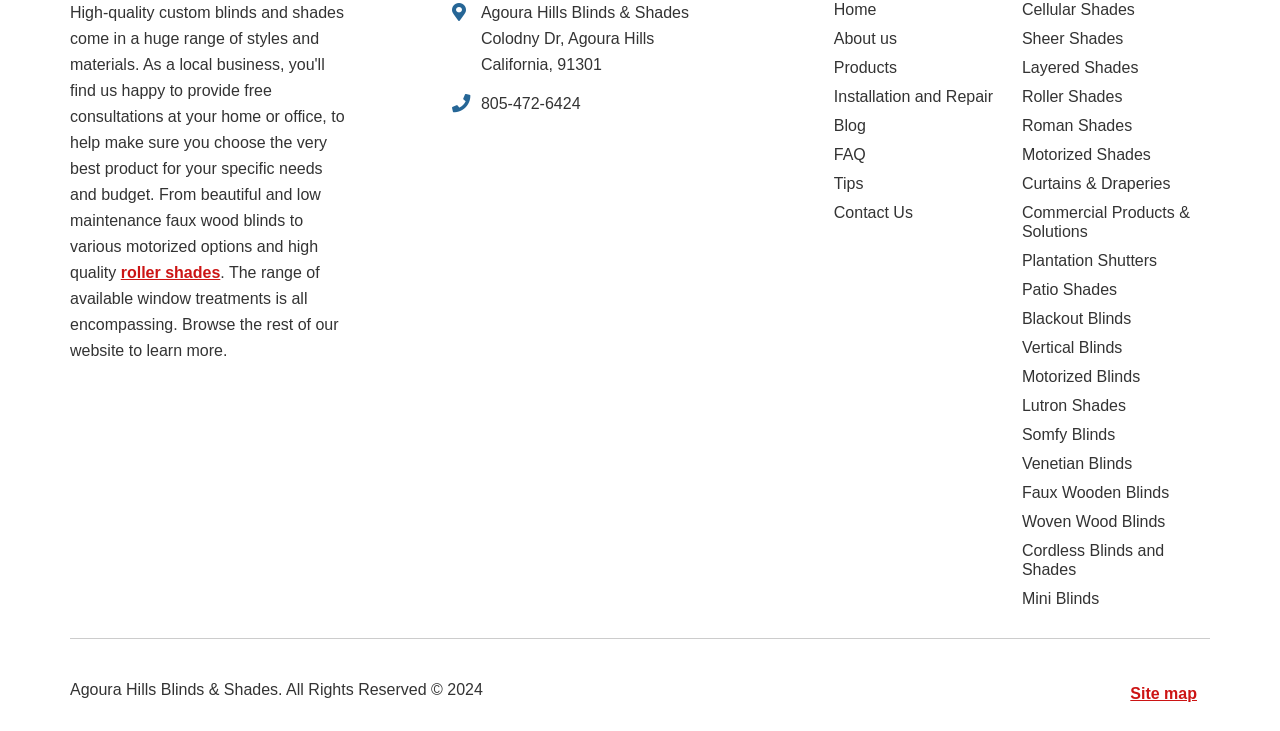Provide a brief response to the question using a single word or phrase: 
What type of products does the business offer?

Blinds and Shades